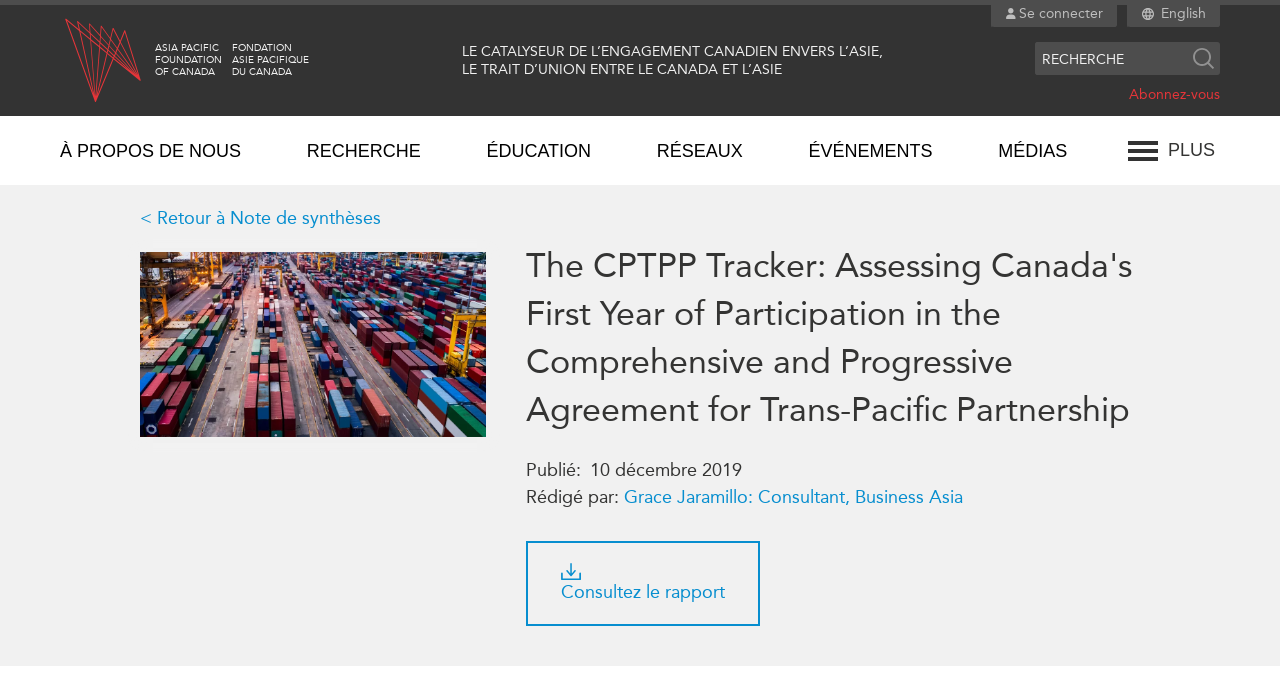Who is the author of the article?
Provide a thorough and detailed answer to the question.

I found the answer by looking at the text below the article title, which says 'Rédigé par: Grace Jaramillo: Consultant, Business Asia'.